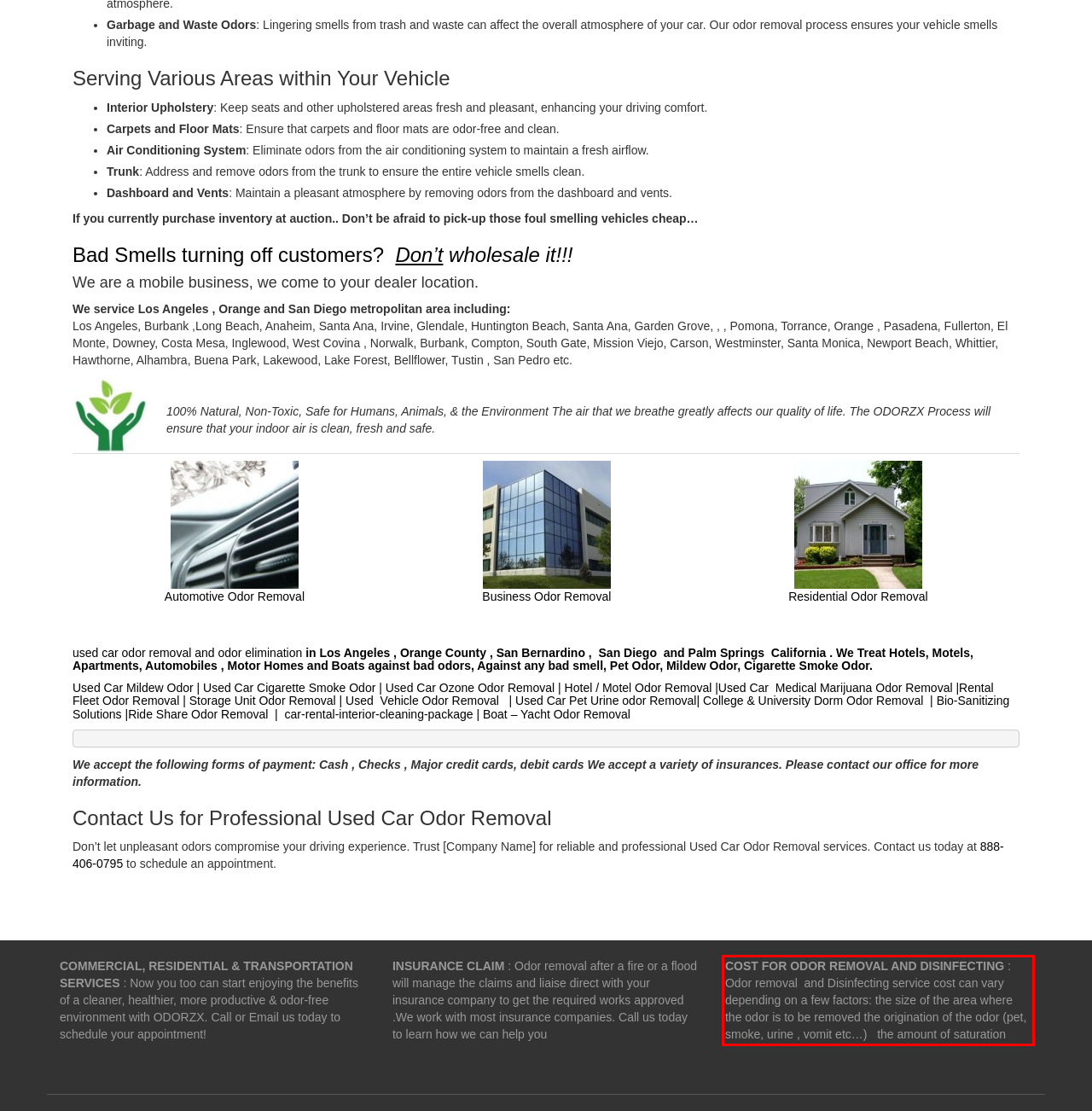The screenshot you have been given contains a UI element surrounded by a red rectangle. Use OCR to read and extract the text inside this red rectangle.

COST FOR ODOR REMOVAL AND DISINFECTING : Odor removal and Disinfecting service cost can vary depending on a few factors: the size of the area where the odor is to be removed the origination of the odor (pet, smoke, urine , vomit etc…) the amount of saturation